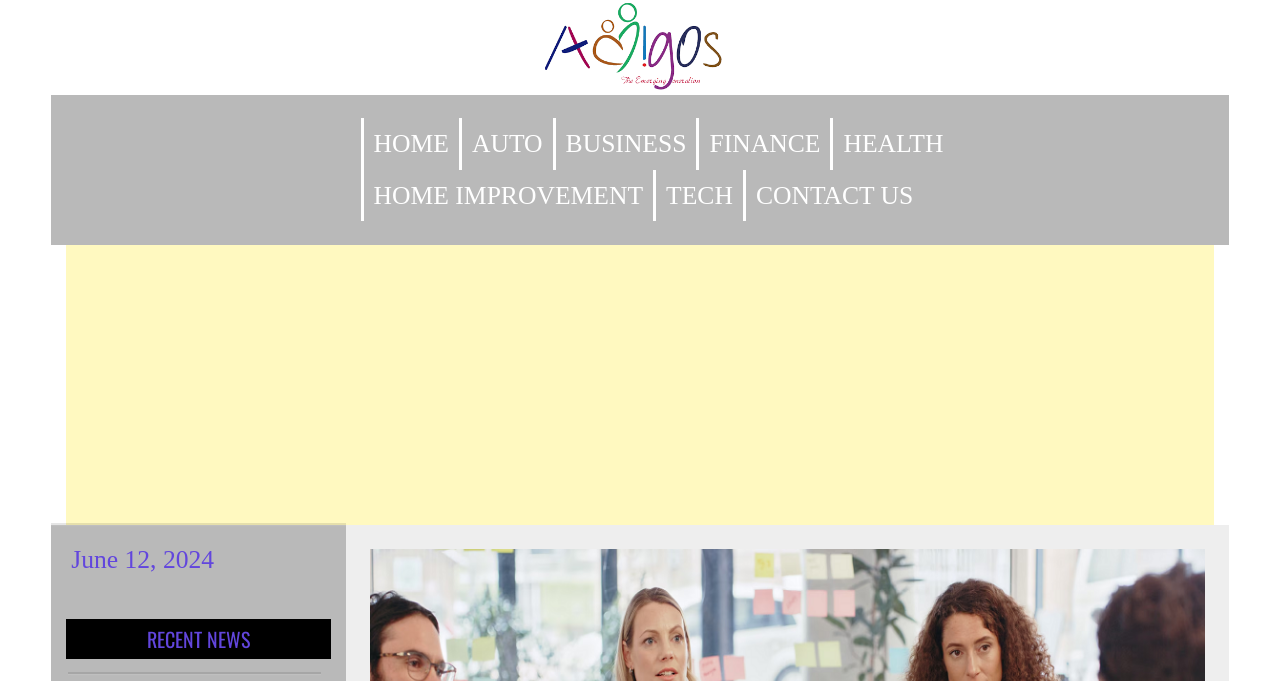Please determine the bounding box coordinates of the element's region to click for the following instruction: "Click on the 'General Blog' link".

[0.423, 0.0, 0.577, 0.139]